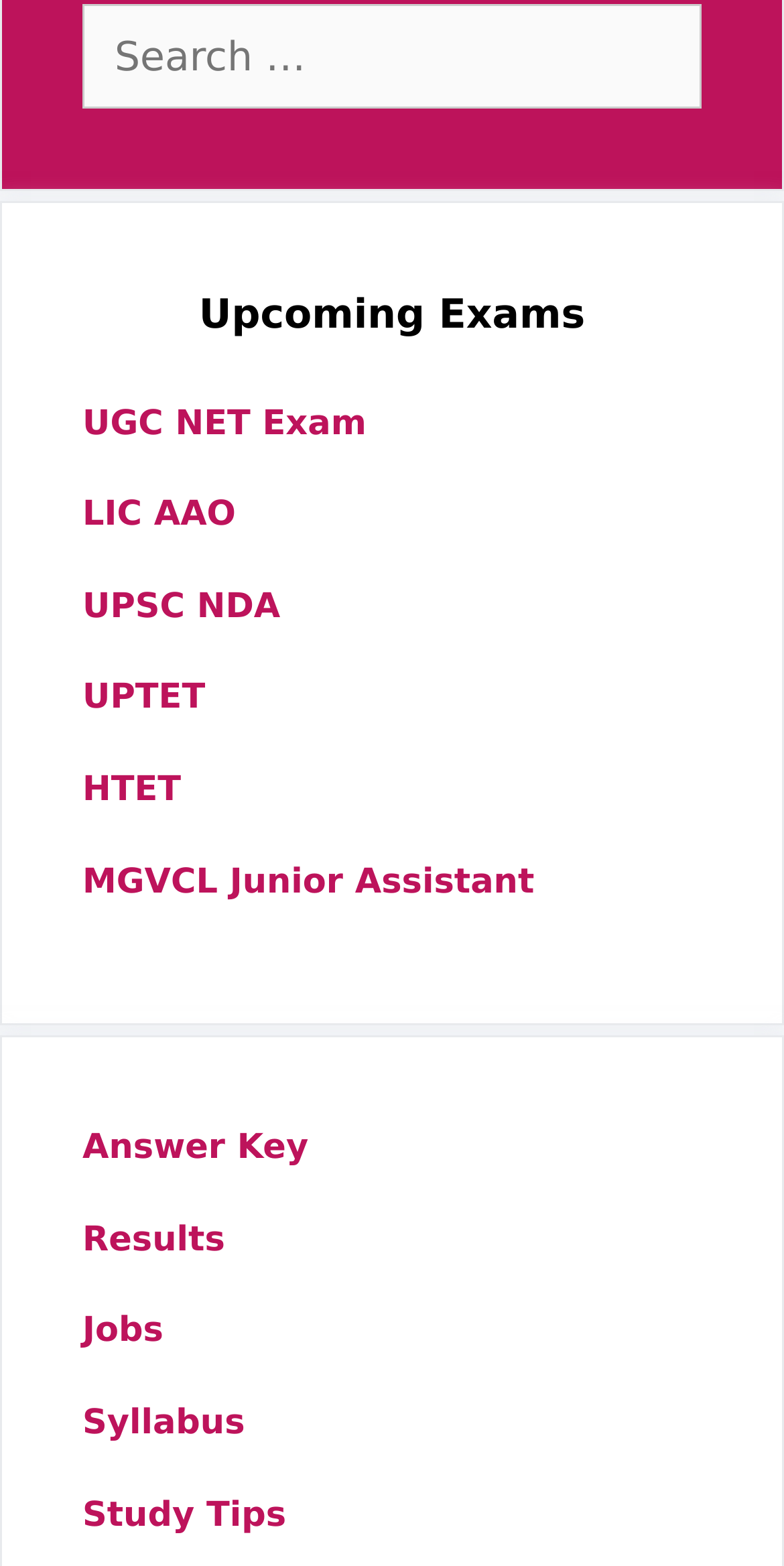Please identify the bounding box coordinates of the area that needs to be clicked to follow this instruction: "Search for something".

[0.105, 0.002, 0.895, 0.069]